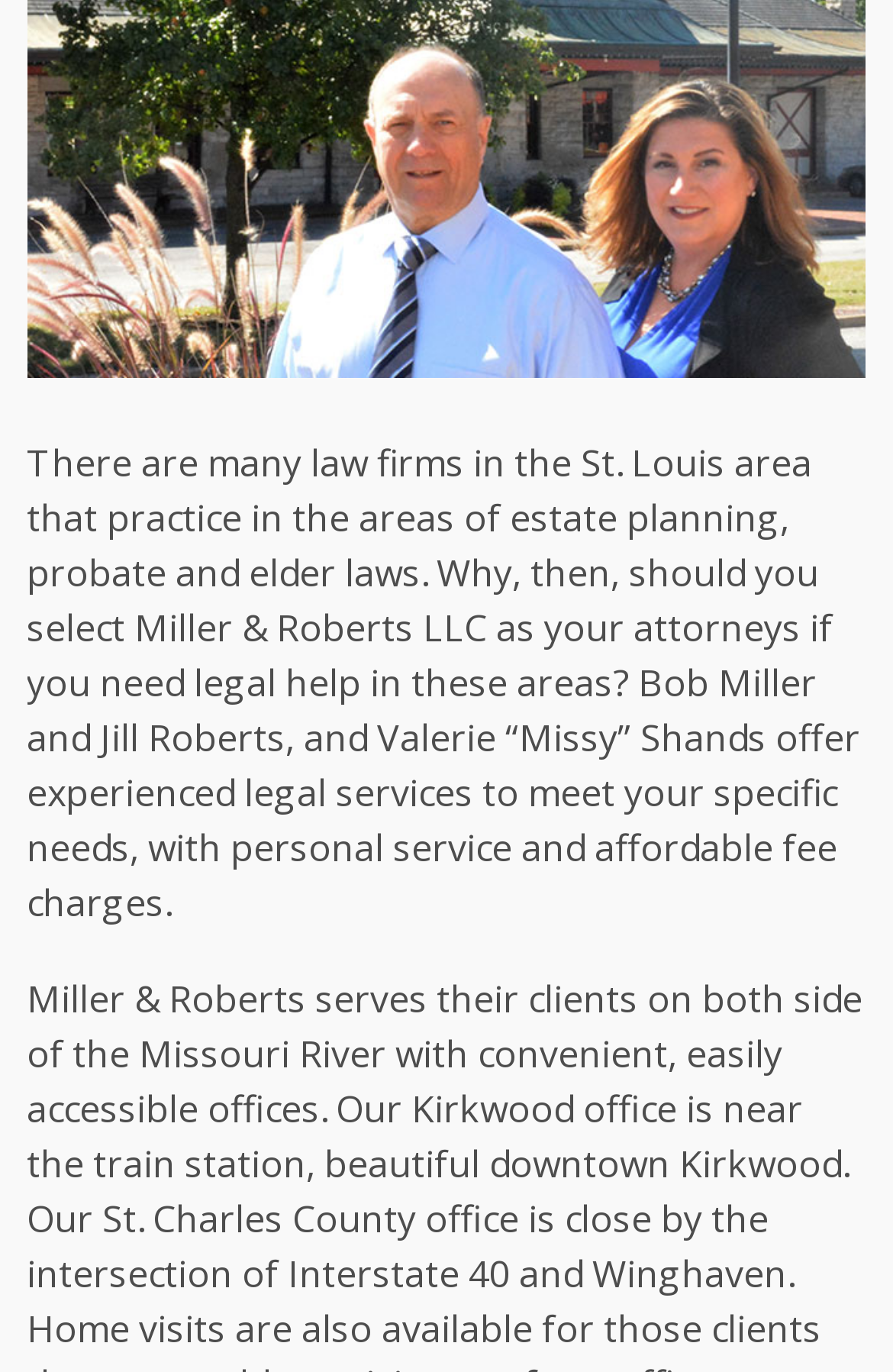Please pinpoint the bounding box coordinates for the region I should click to adhere to this instruction: "explore the topic of BCH".

None